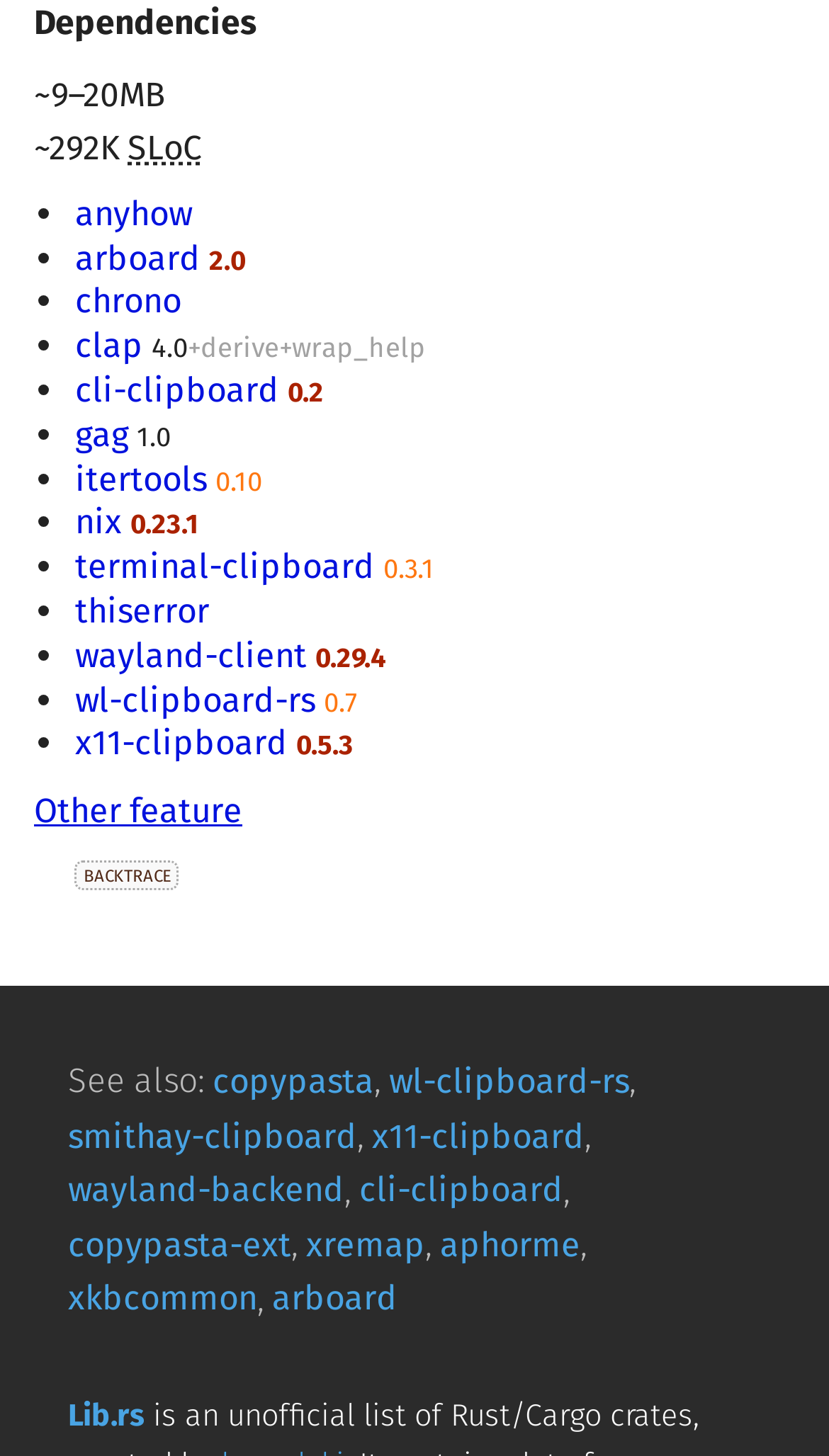Please reply with a single word or brief phrase to the question: 
What is the estimated size of the package?

292K